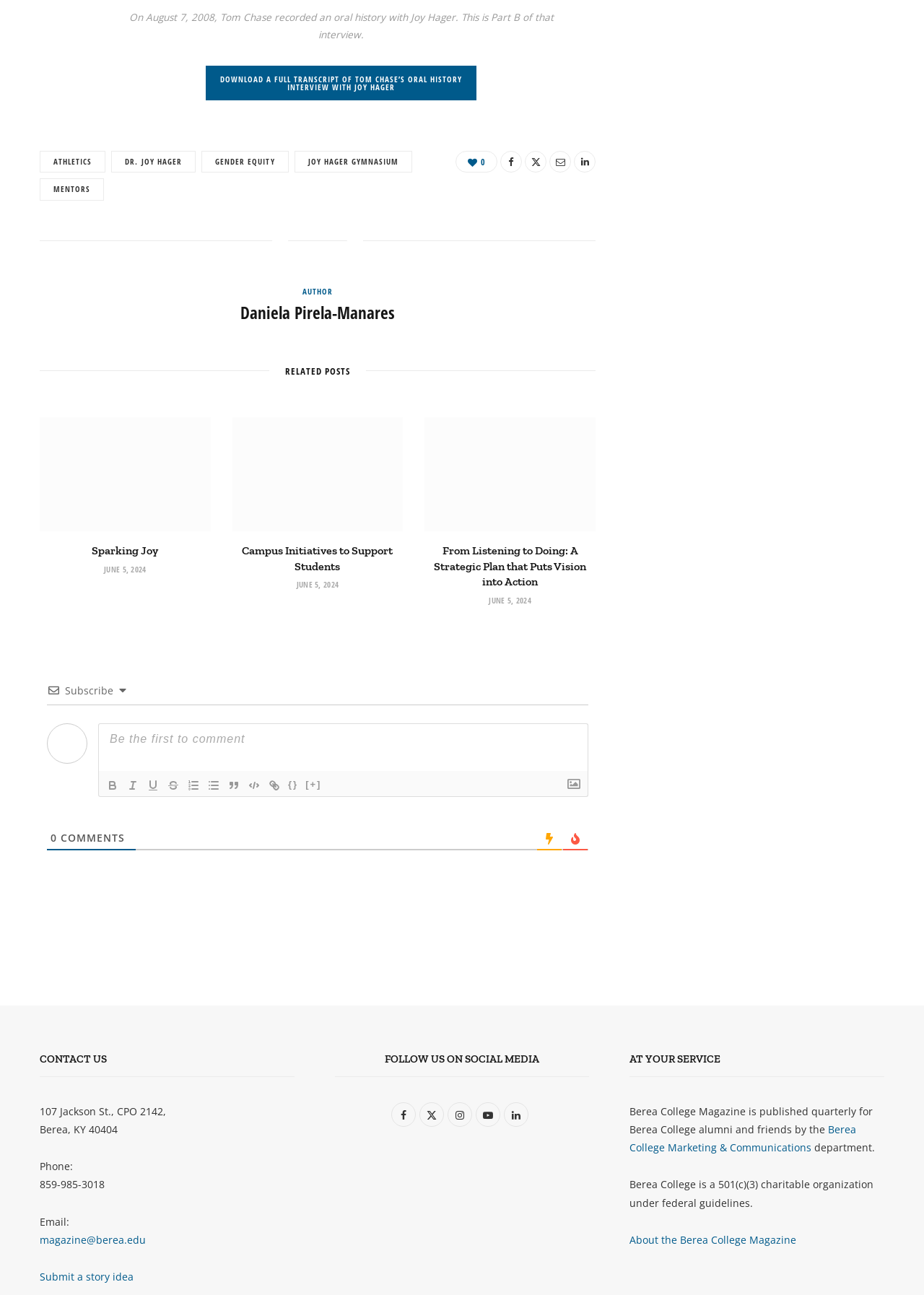What is the purpose of the buttons in the bottom left corner of the webpage?
Look at the image and respond with a one-word or short phrase answer.

Formatting options